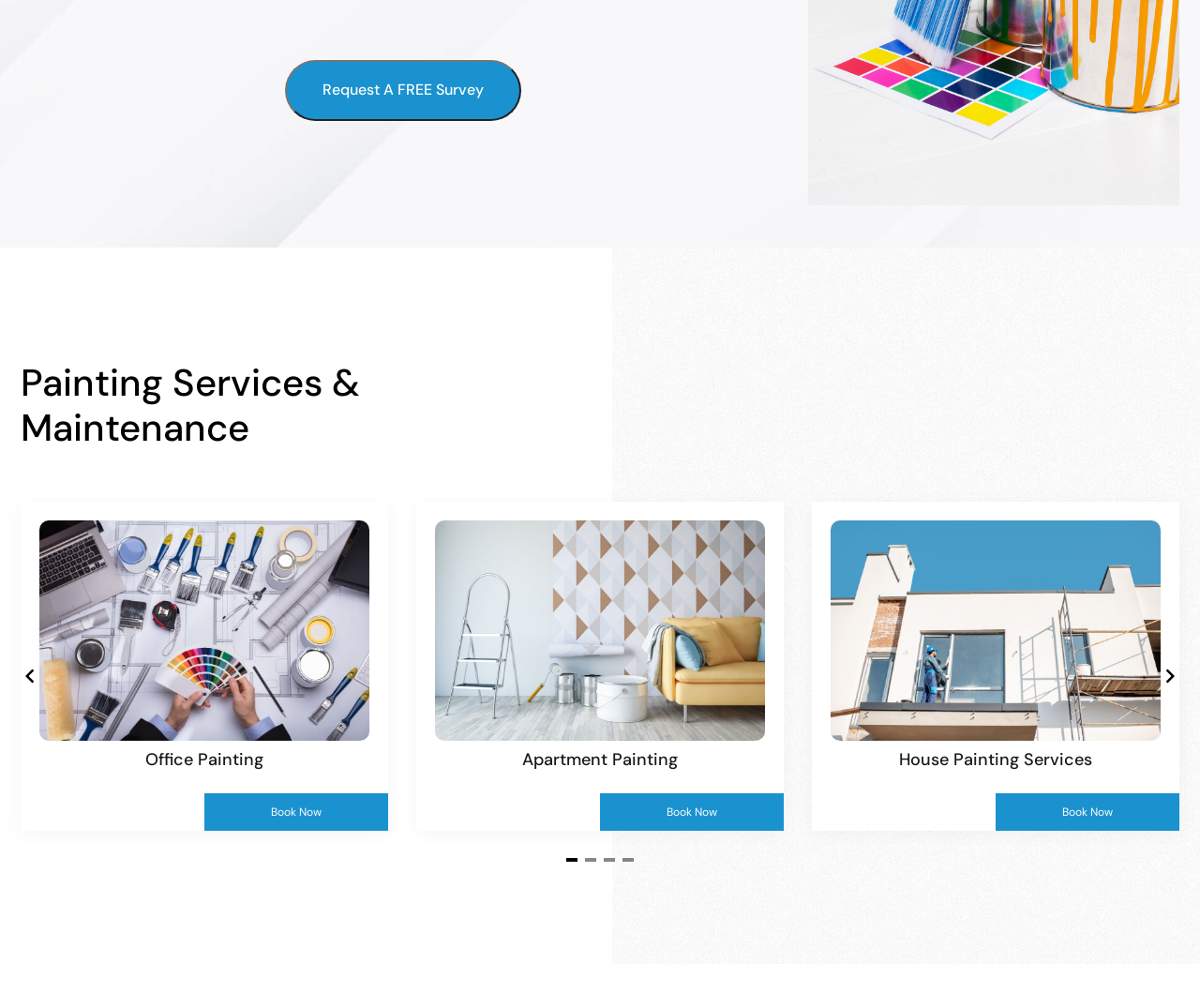Find and indicate the bounding box coordinates of the region you should select to follow the given instruction: "Book now".

[0.17, 0.787, 0.323, 0.824]